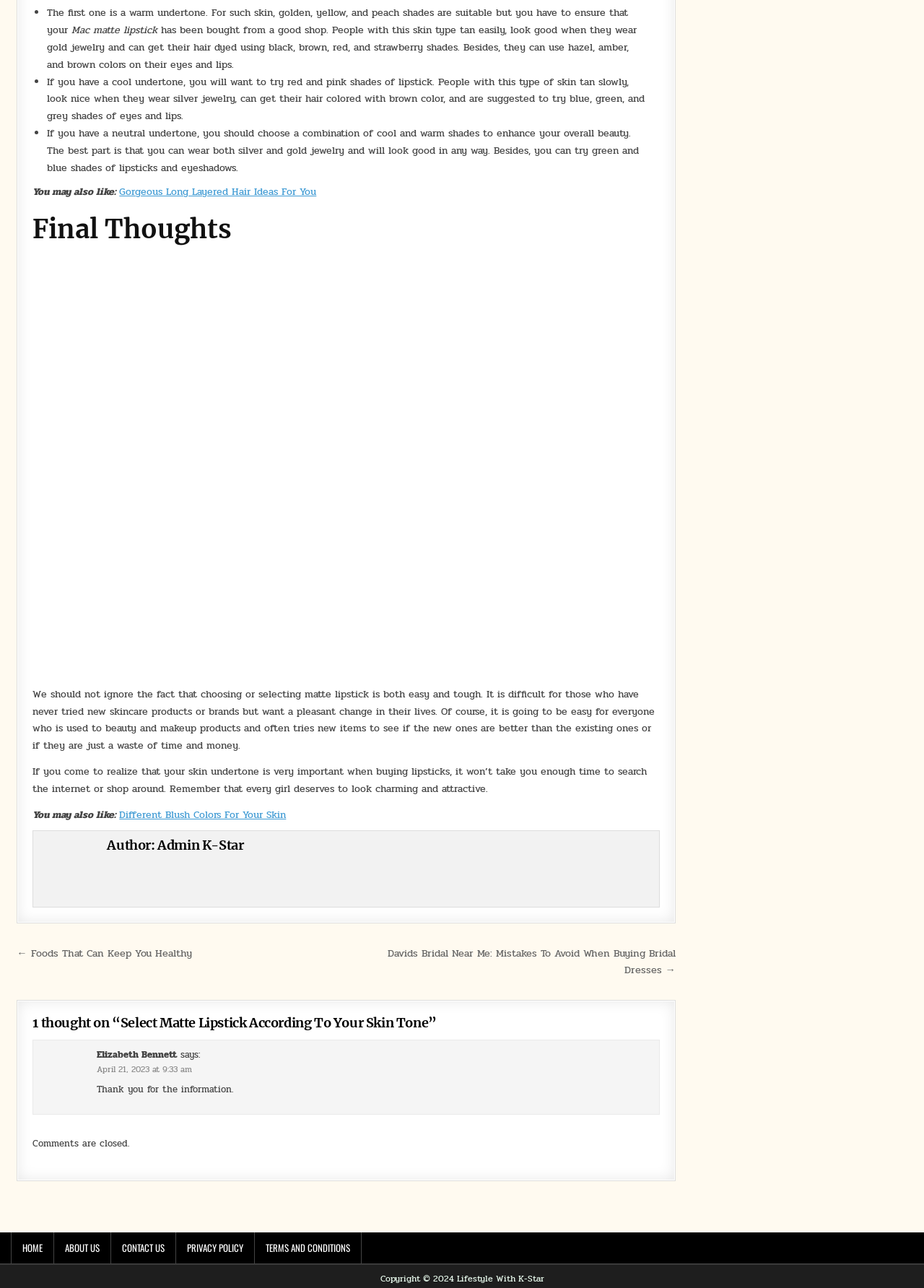Indicate the bounding box coordinates of the element that must be clicked to execute the instruction: "Click on 'HOME'". The coordinates should be given as four float numbers between 0 and 1, i.e., [left, top, right, bottom].

[0.012, 0.957, 0.059, 0.981]